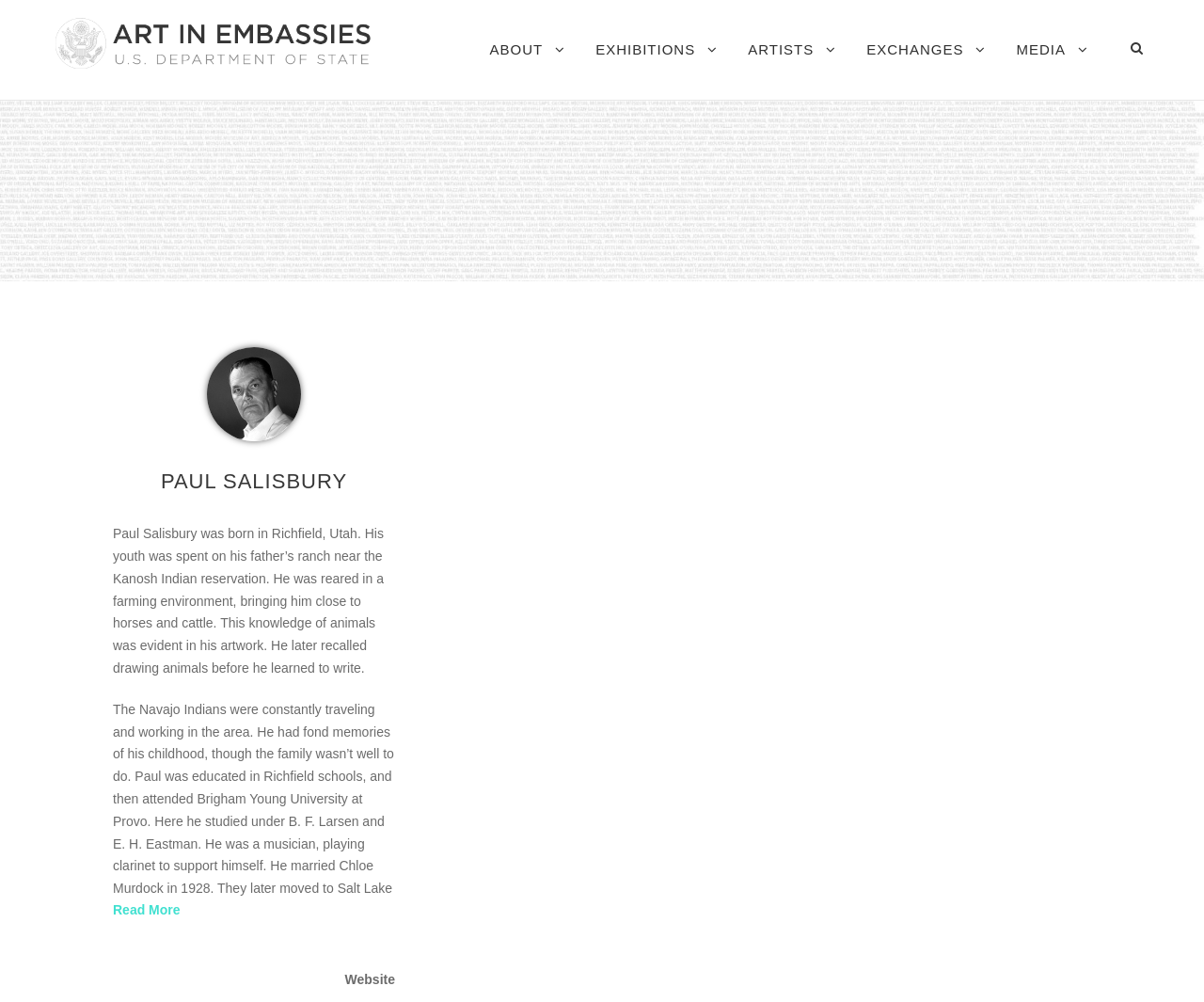Using the element description: "Artists", determine the bounding box coordinates for the specified UI element. The coordinates should be four float numbers between 0 and 1, [left, top, right, bottom].

[0.621, 0.038, 0.695, 0.099]